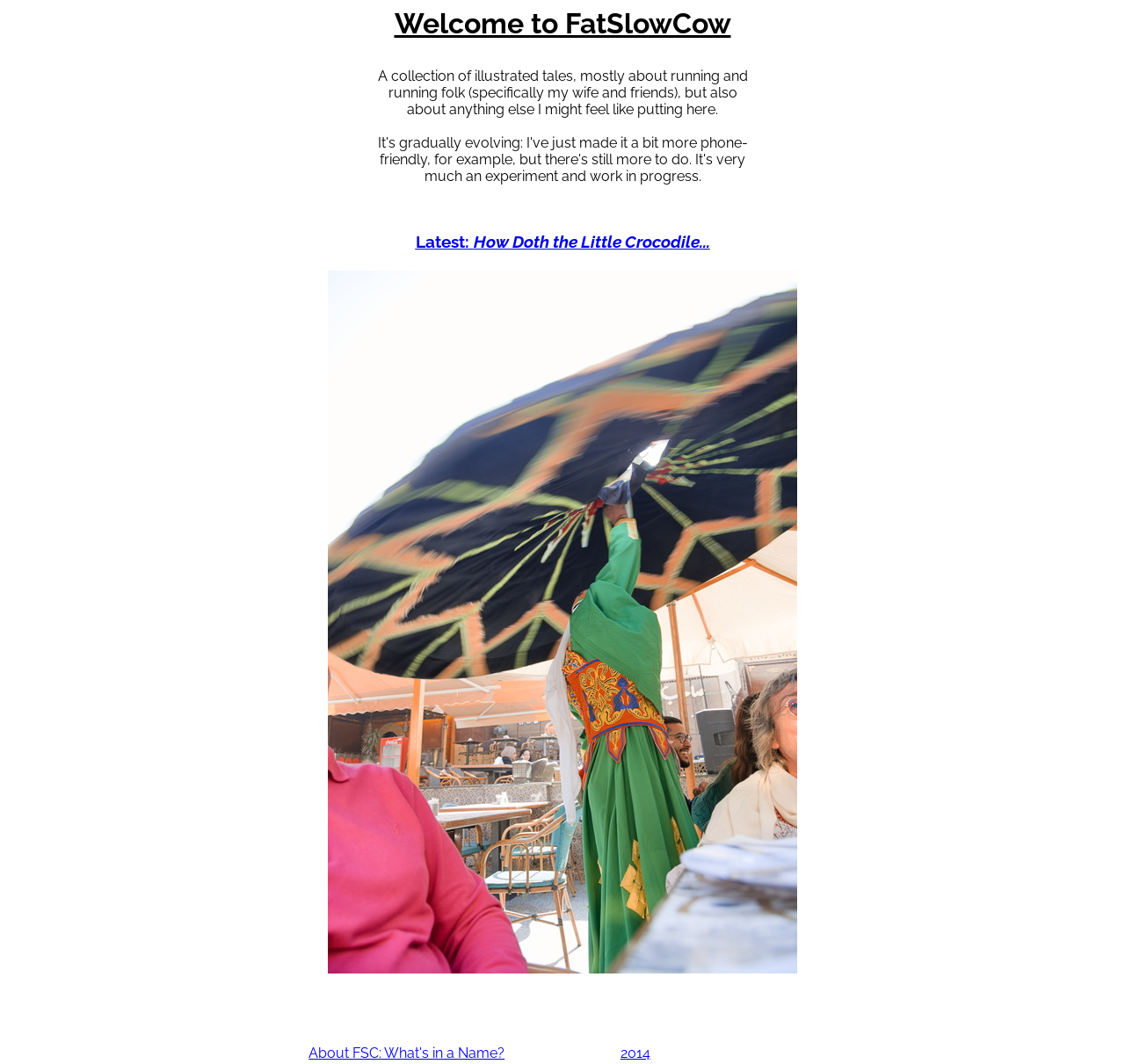Offer an extensive depiction of the webpage and its key elements.

The webpage is titled "FatSlowCow" and features a collection of illustrated tales. At the top of the page, a welcome message is displayed, followed by a brief description of the content, which includes stories about running and running folk, as well as other miscellaneous topics. 

Below the introductory text, there is a link to the latest story, titled "How Doth the Little Crocodile...". Further down the page, there is a large image that takes up a significant portion of the screen. To the left of the image, there is a link to "About FSC: What's in a Name?", and to the right, there is a link to the year "2014". 

At the very bottom of the page, there is another link, but its text is not specified. Overall, the webpage has a simple layout with a focus on showcasing the illustrated tales and providing easy navigation to different sections of the site.